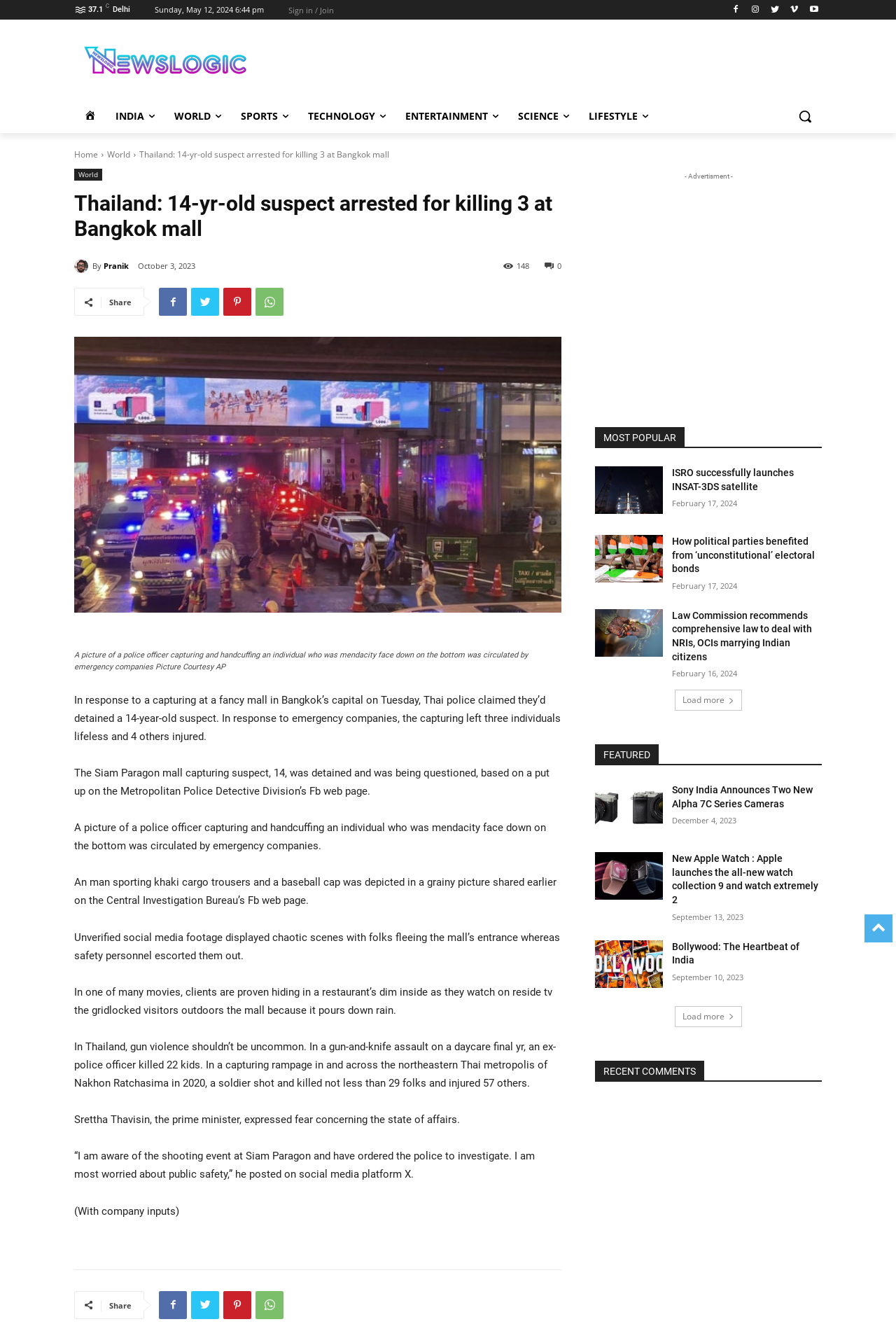Identify the bounding box coordinates of the section to be clicked to complete the task described by the following instruction: "Read the 'Thailand: 14-yr-old suspect arrested for killing 3 at Bangkok mall' news". The coordinates should be four float numbers between 0 and 1, formatted as [left, top, right, bottom].

[0.083, 0.144, 0.627, 0.181]